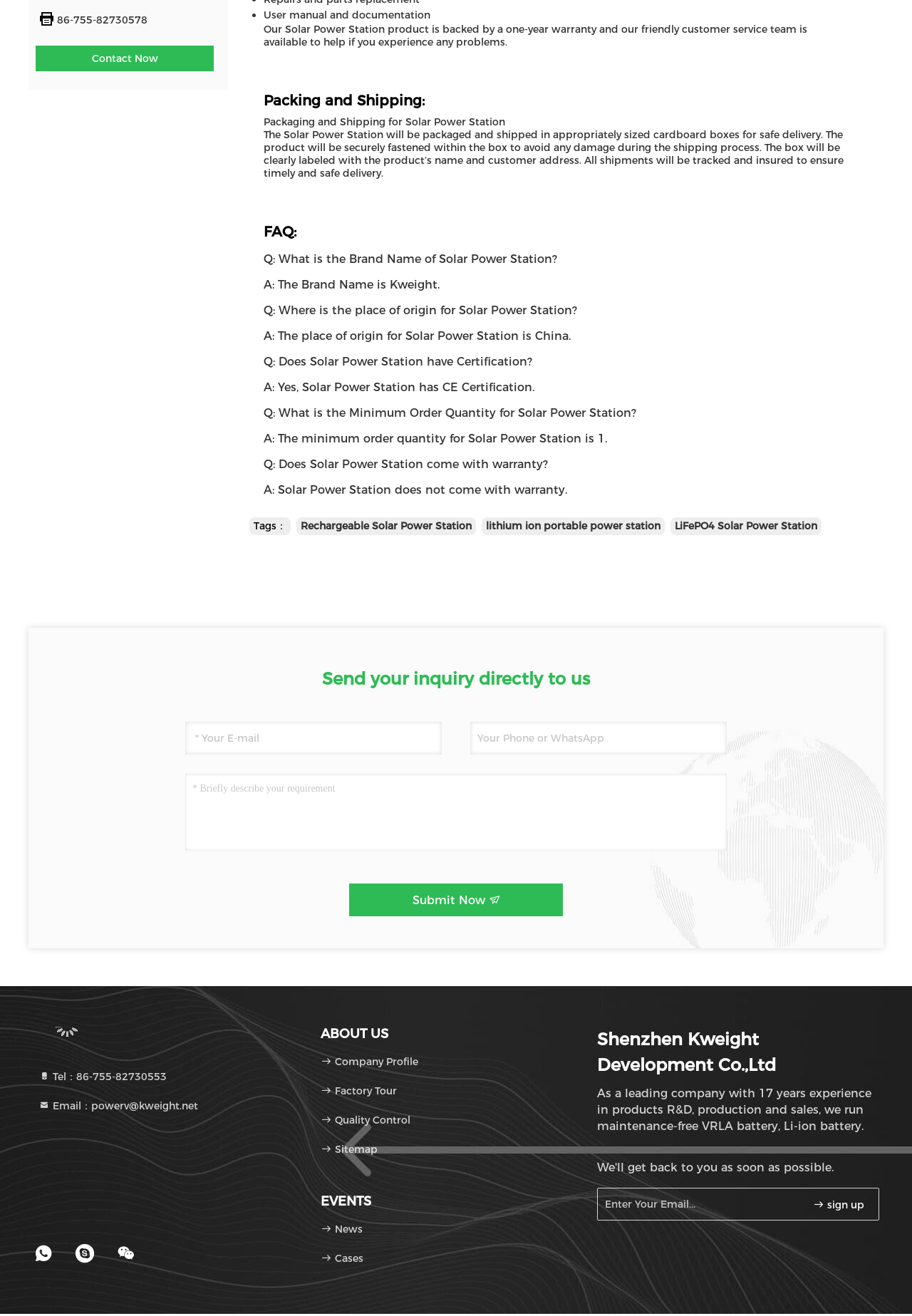Please identify the bounding box coordinates of the region to click in order to complete the given instruction: "Search for jobs". The coordinates should be four float numbers between 0 and 1, i.e., [left, top, right, bottom].

None